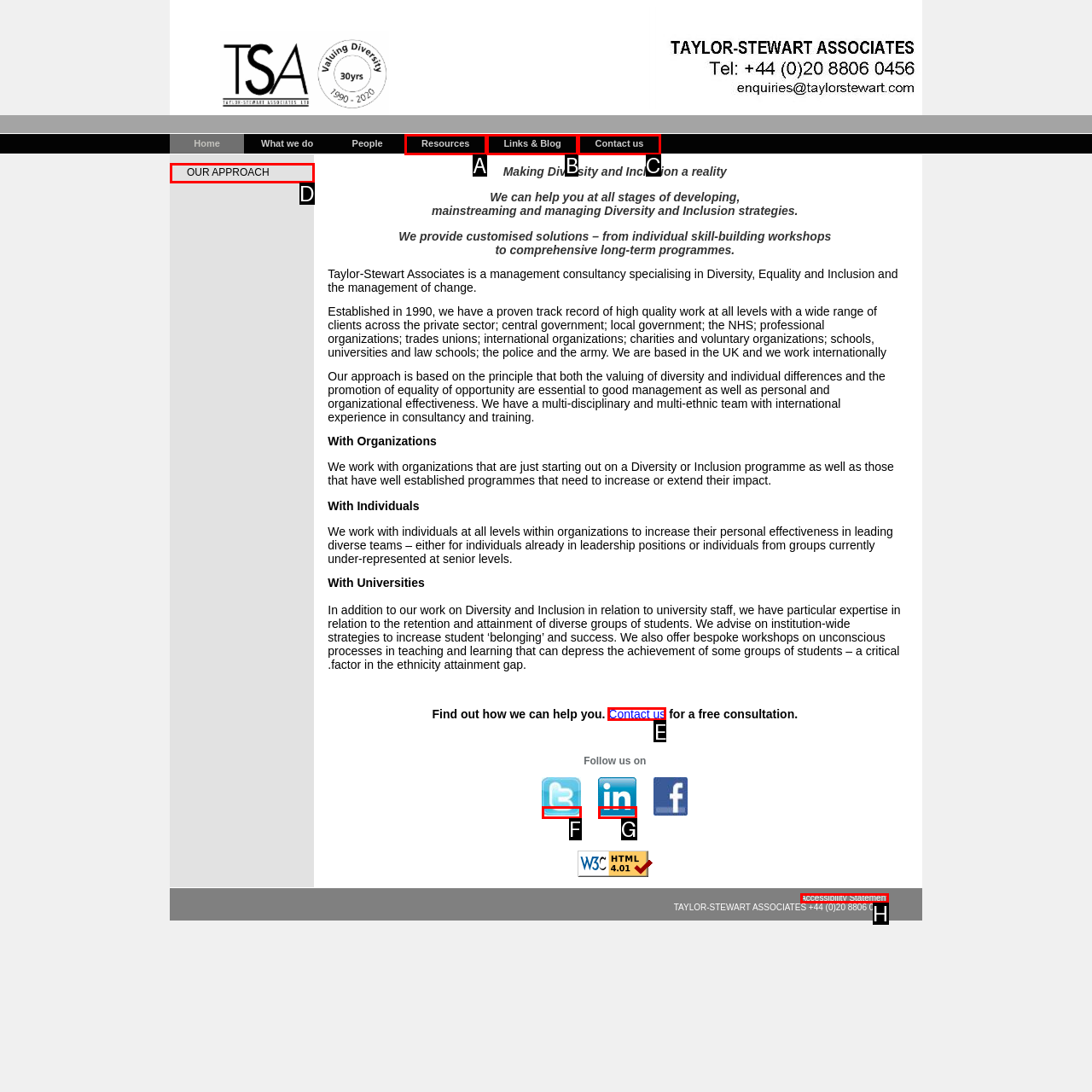Based on the task: Click the 'HOME' link, which UI element should be clicked? Answer with the letter that corresponds to the correct option from the choices given.

None